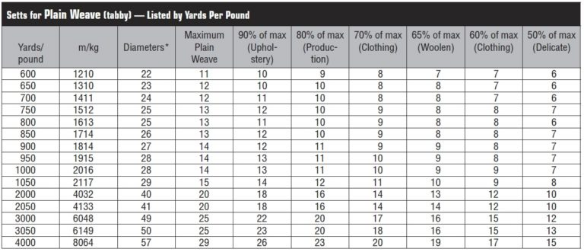What units are yarn weights measured in?
Please provide a single word or phrase as your answer based on the image.

Yards per pound